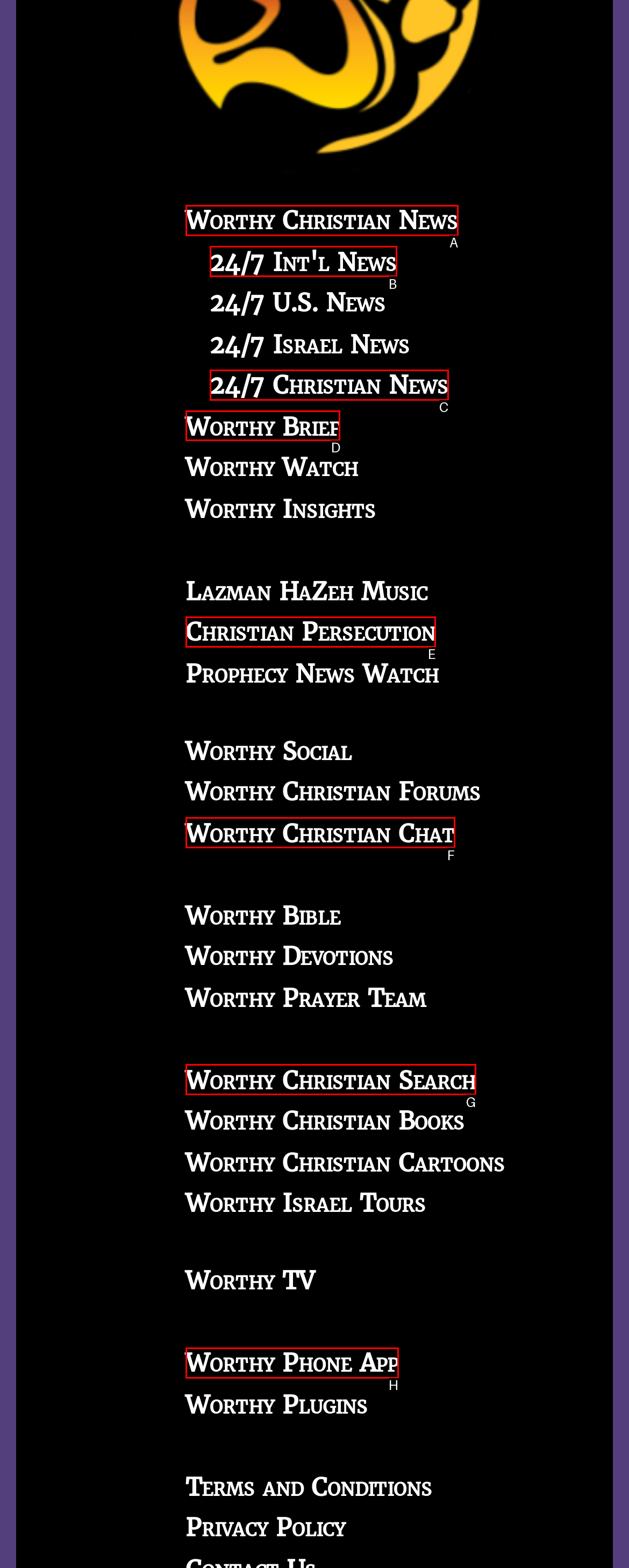Tell me which one HTML element I should click to complete this task: Explore Worthy Brief Answer with the option's letter from the given choices directly.

D